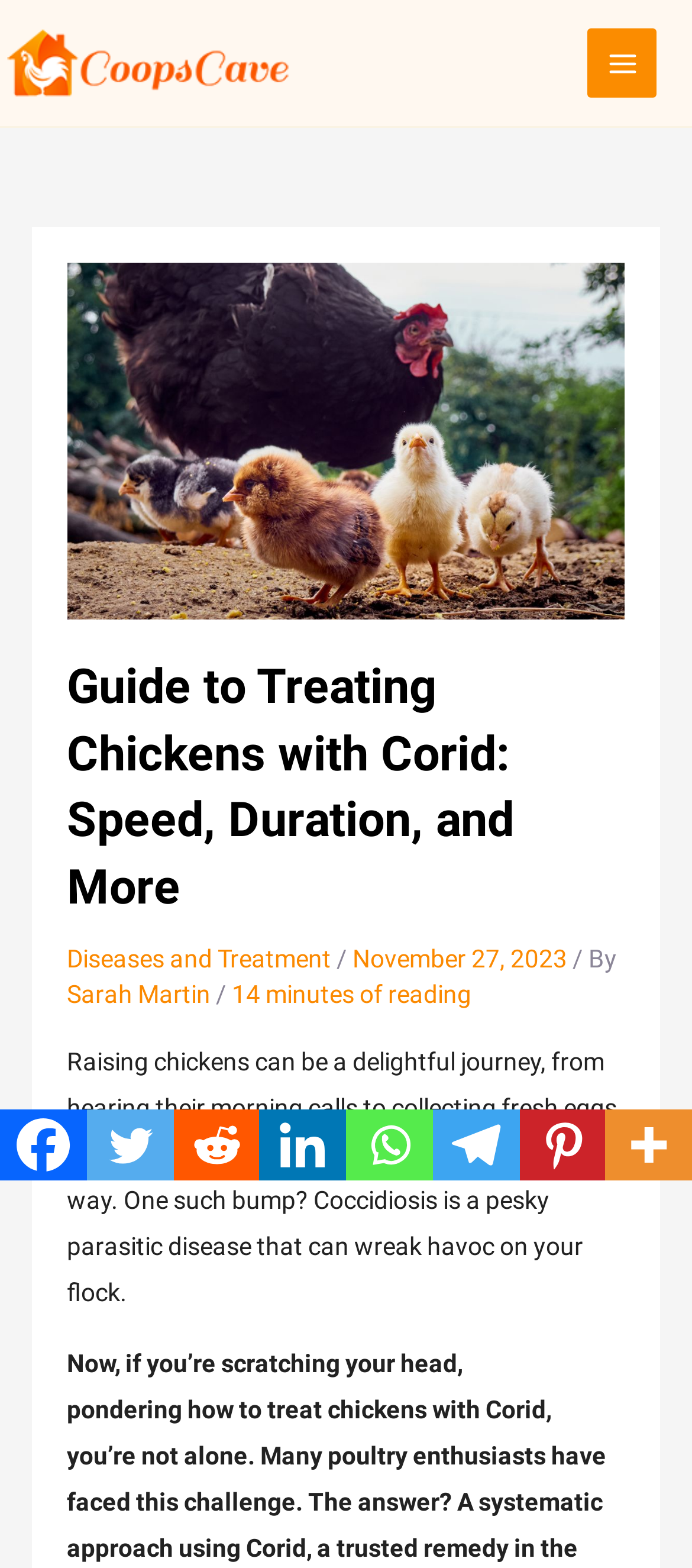Provide a one-word or brief phrase answer to the question:
How many social media links are there?

8